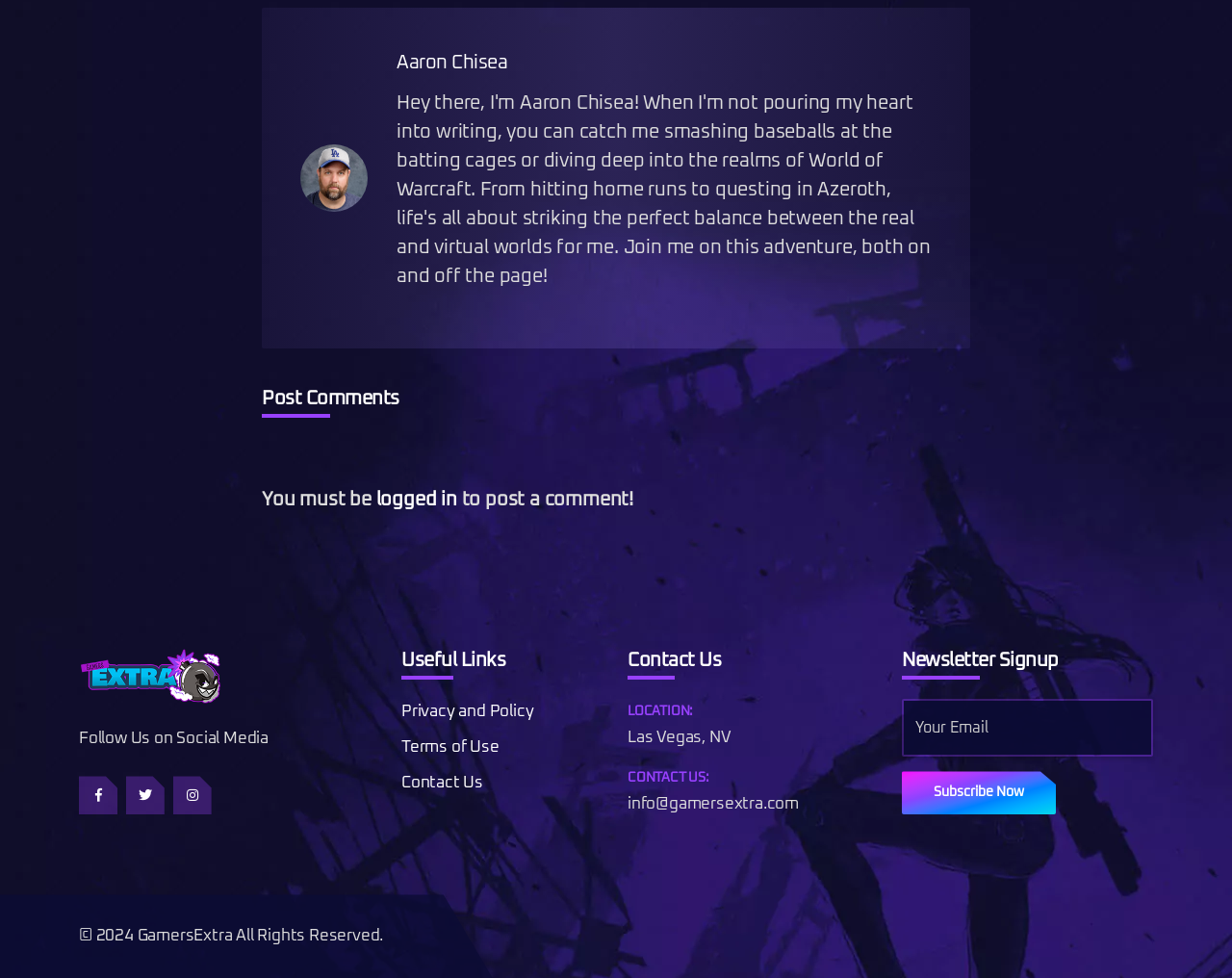Based on the image, please elaborate on the answer to the following question:
What is required to post a comment?

The webpage states 'You must be logged in to post a comment!' which implies that a user needs to be logged in to post a comment.